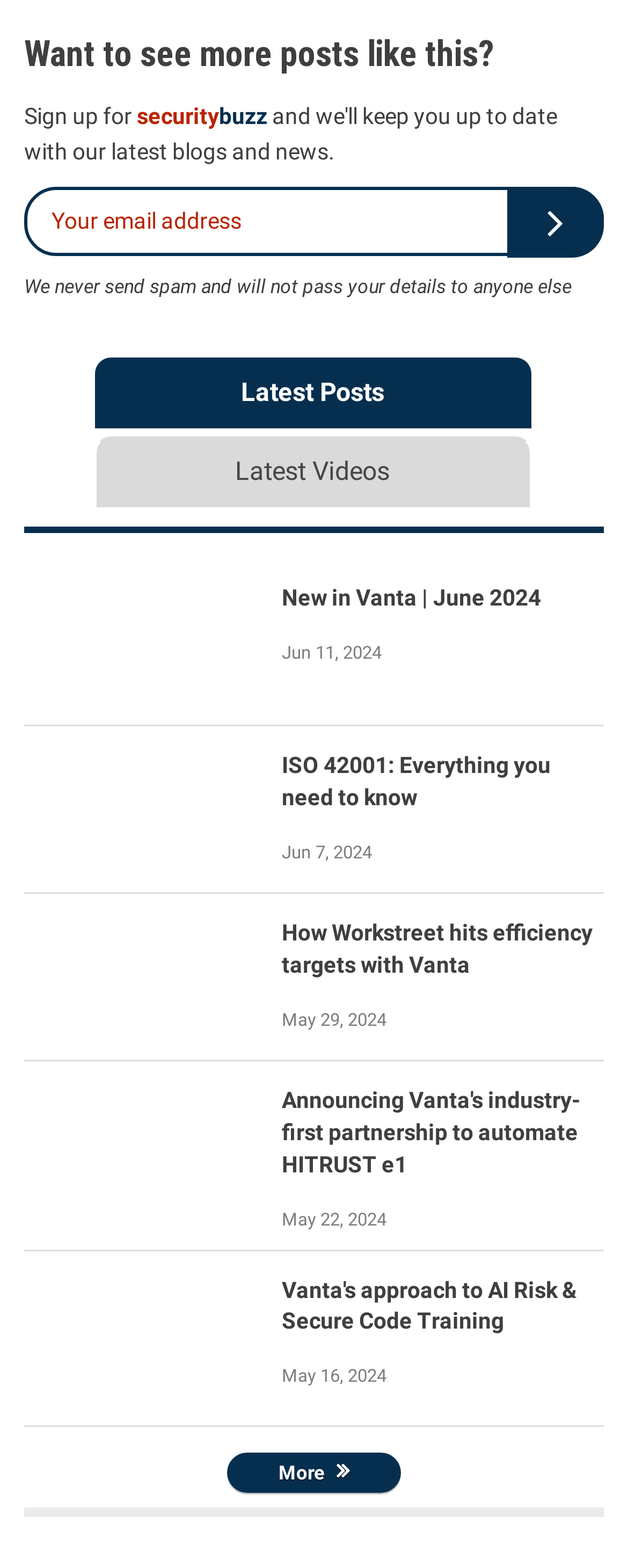Answer with a single word or phrase: 
What is the topic of the post 'ISO 42001: Everything you need to know'?

ISO 42001 standard